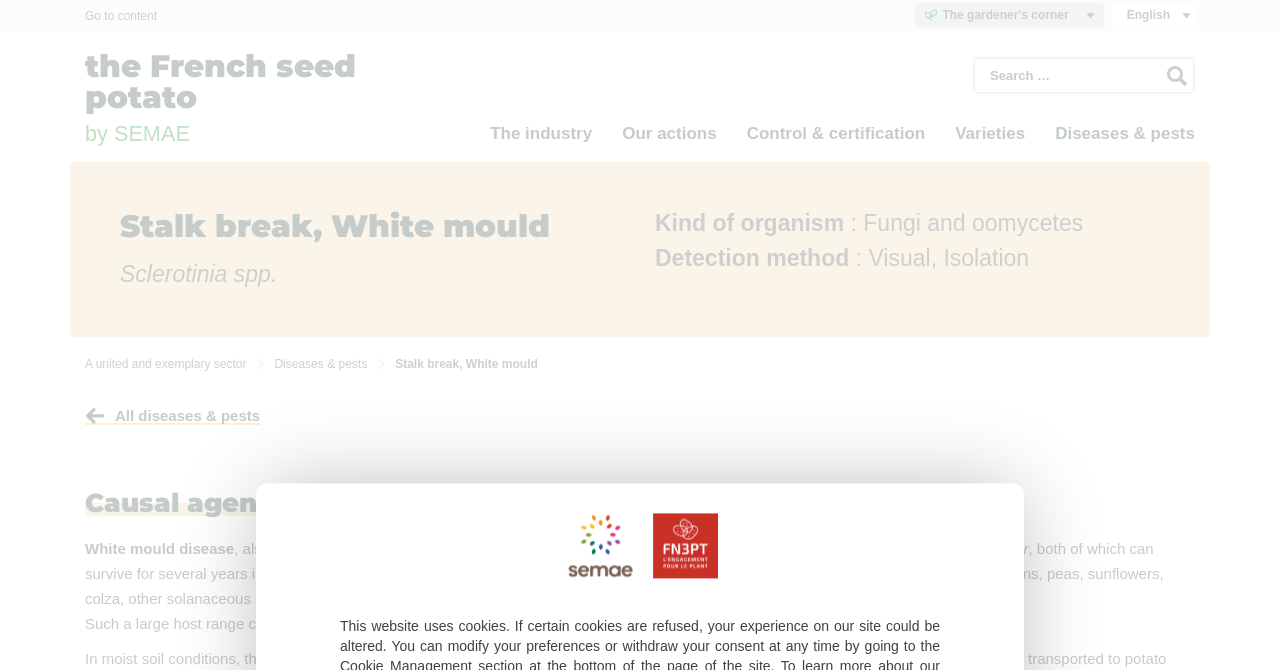Locate the bounding box coordinates of the region to be clicked to comply with the following instruction: "Learn about Stalk break, White mould". The coordinates must be four float numbers between 0 and 1, in the form [left, top, right, bottom].

[0.094, 0.315, 0.488, 0.361]